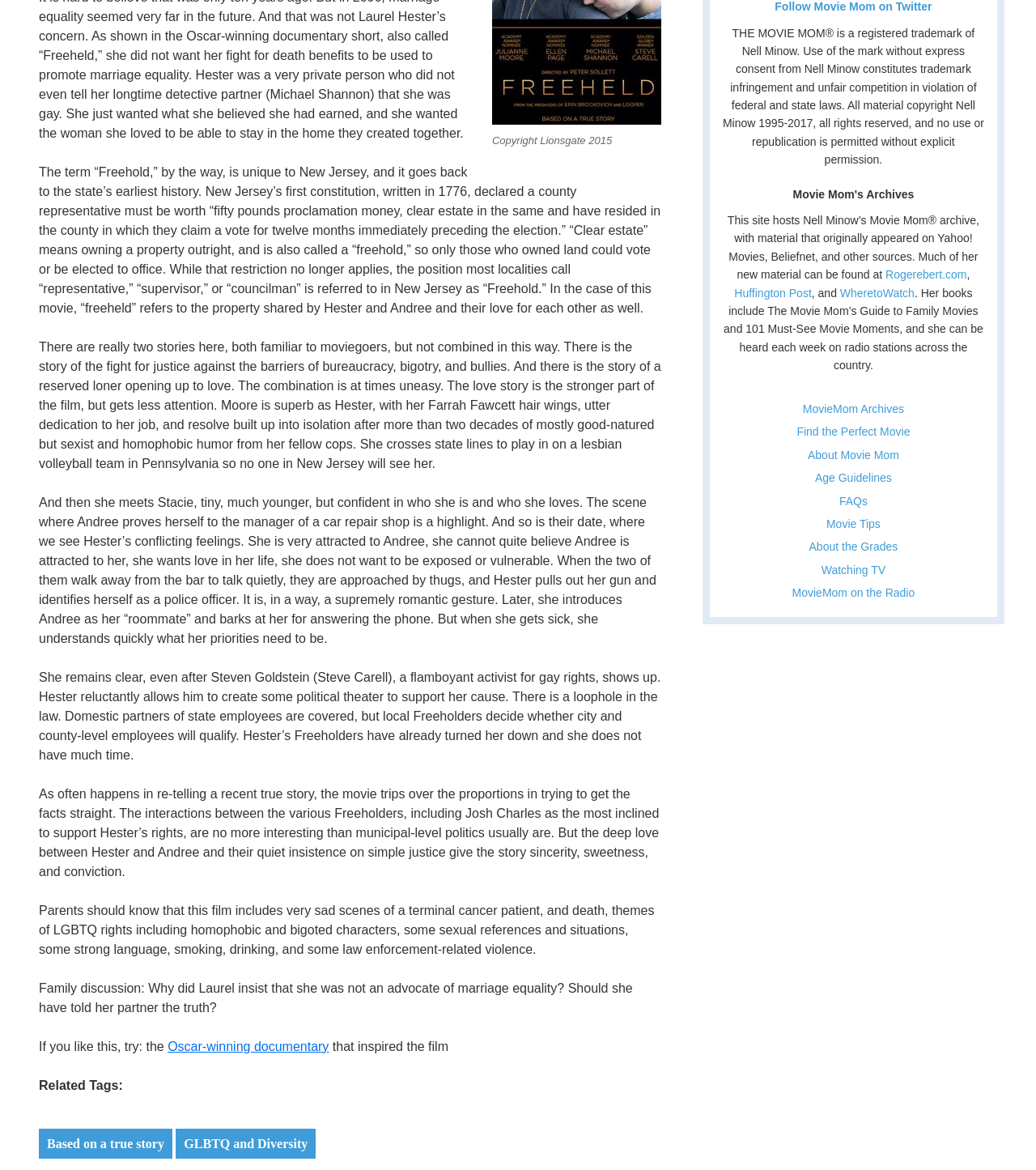Determine the bounding box for the described HTML element: "WheretoWatch". Ensure the coordinates are four float numbers between 0 and 1 in the format [left, top, right, bottom].

[0.811, 0.245, 0.883, 0.256]